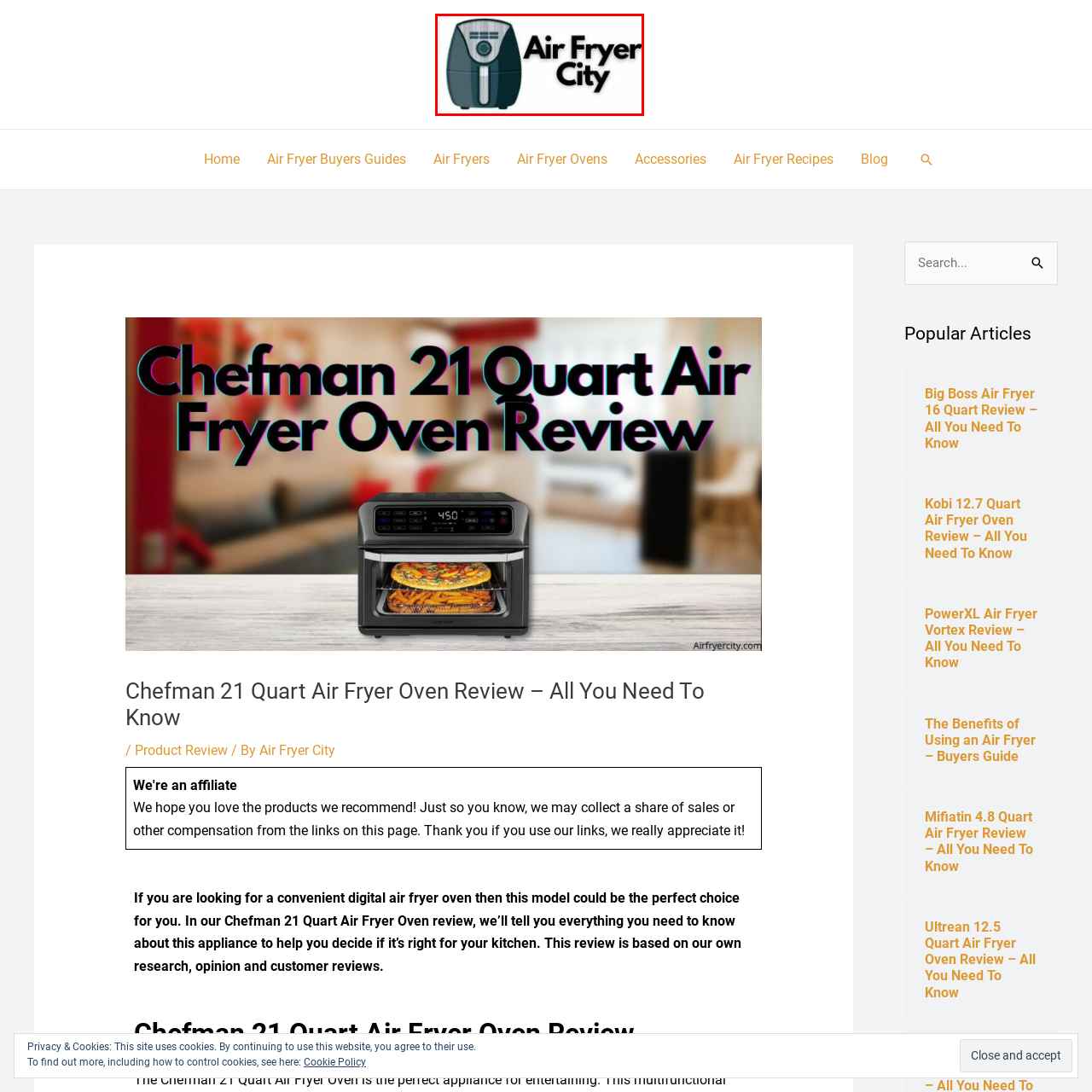What is the font style of the logo text?
Examine the red-bounded area in the image carefully and respond to the question with as much detail as possible.

The caption specifically mentions that the logo text 'Air Fryer City' is presented in bold, black lettering, which suggests a clear and prominent display of the brand name.